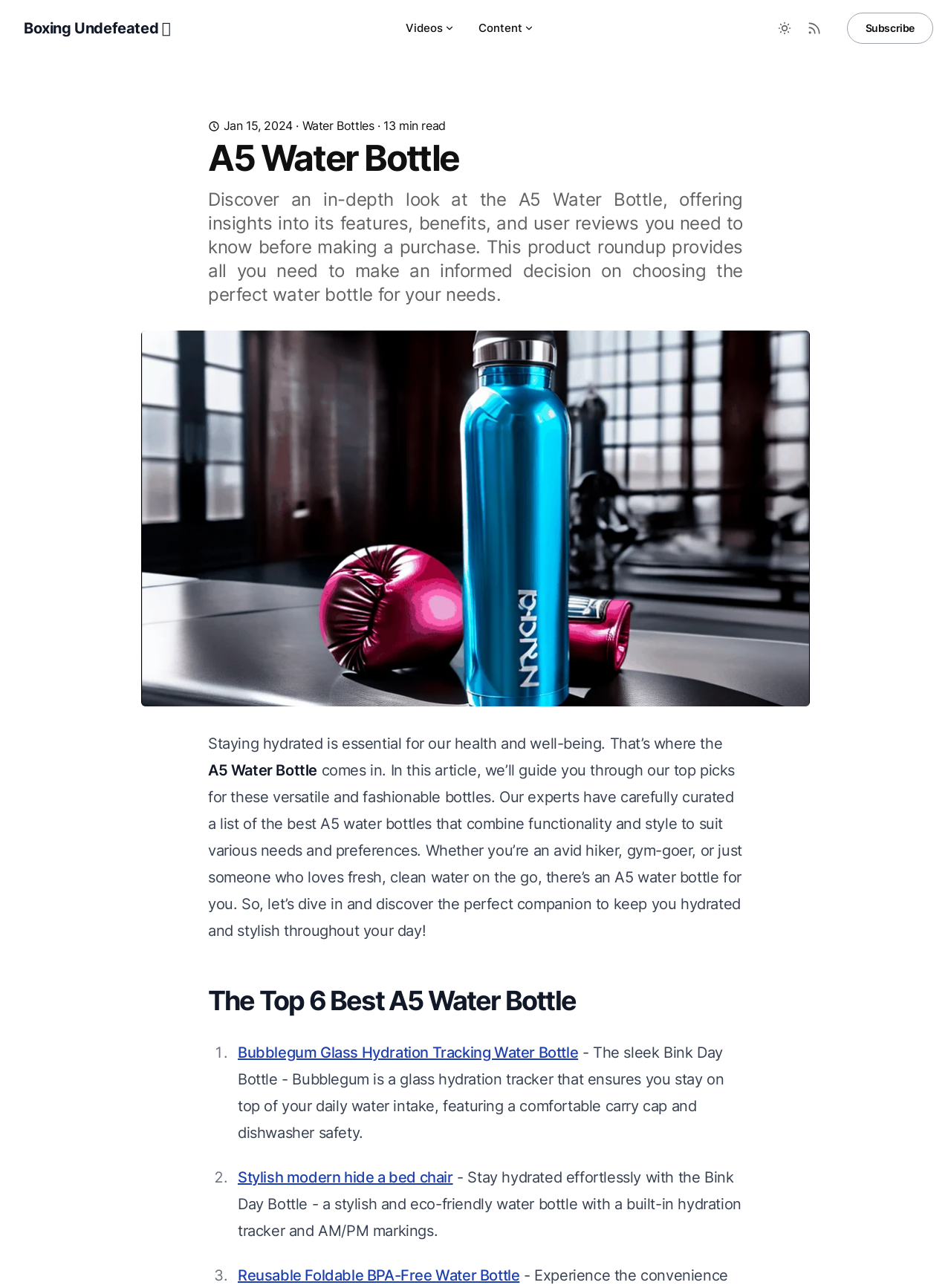How many top picks are listed for A5 water bottles?
Please respond to the question with a detailed and well-explained answer.

The webpage lists the top 6 best A5 water bottles, which are presented in a numbered list with brief descriptions and links to each product.